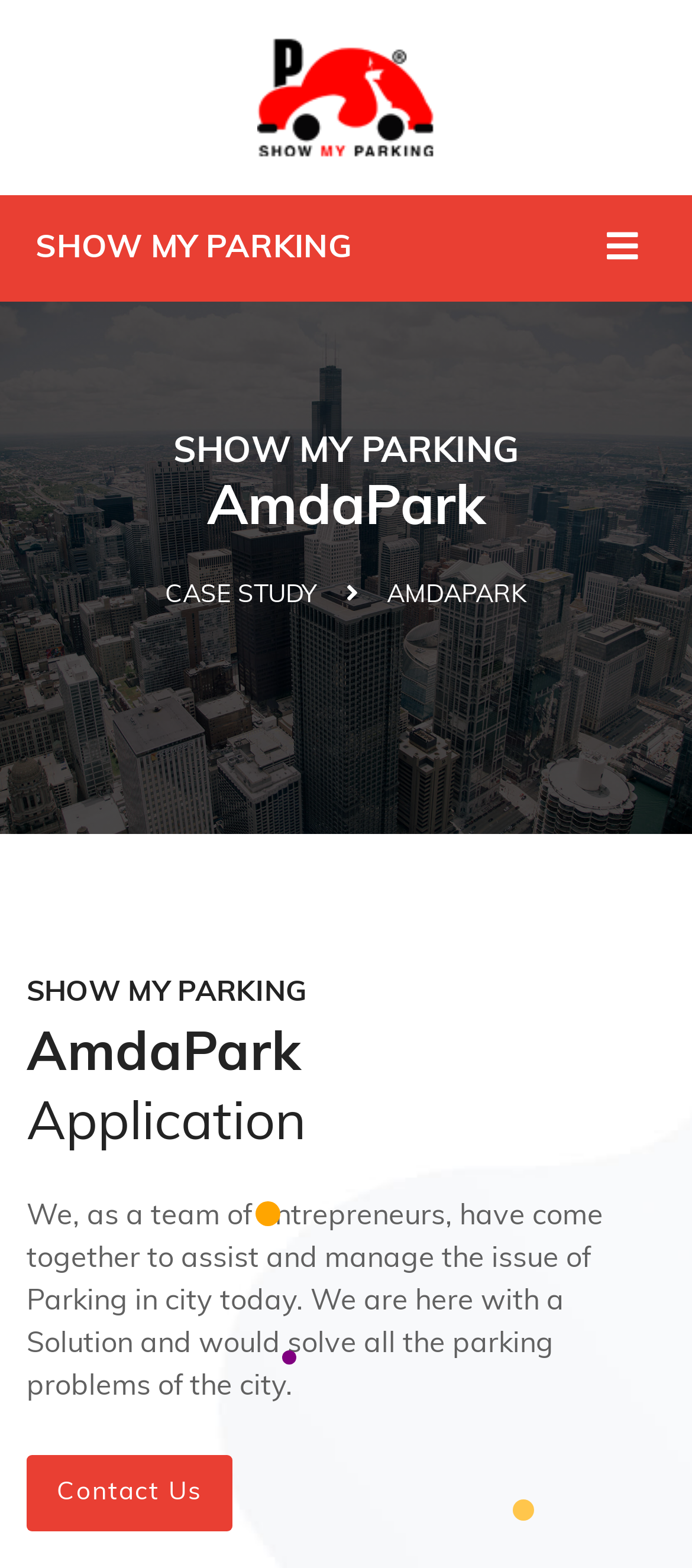What is the name of the case study?
Identify the answer in the screenshot and reply with a single word or phrase.

AmdaPark